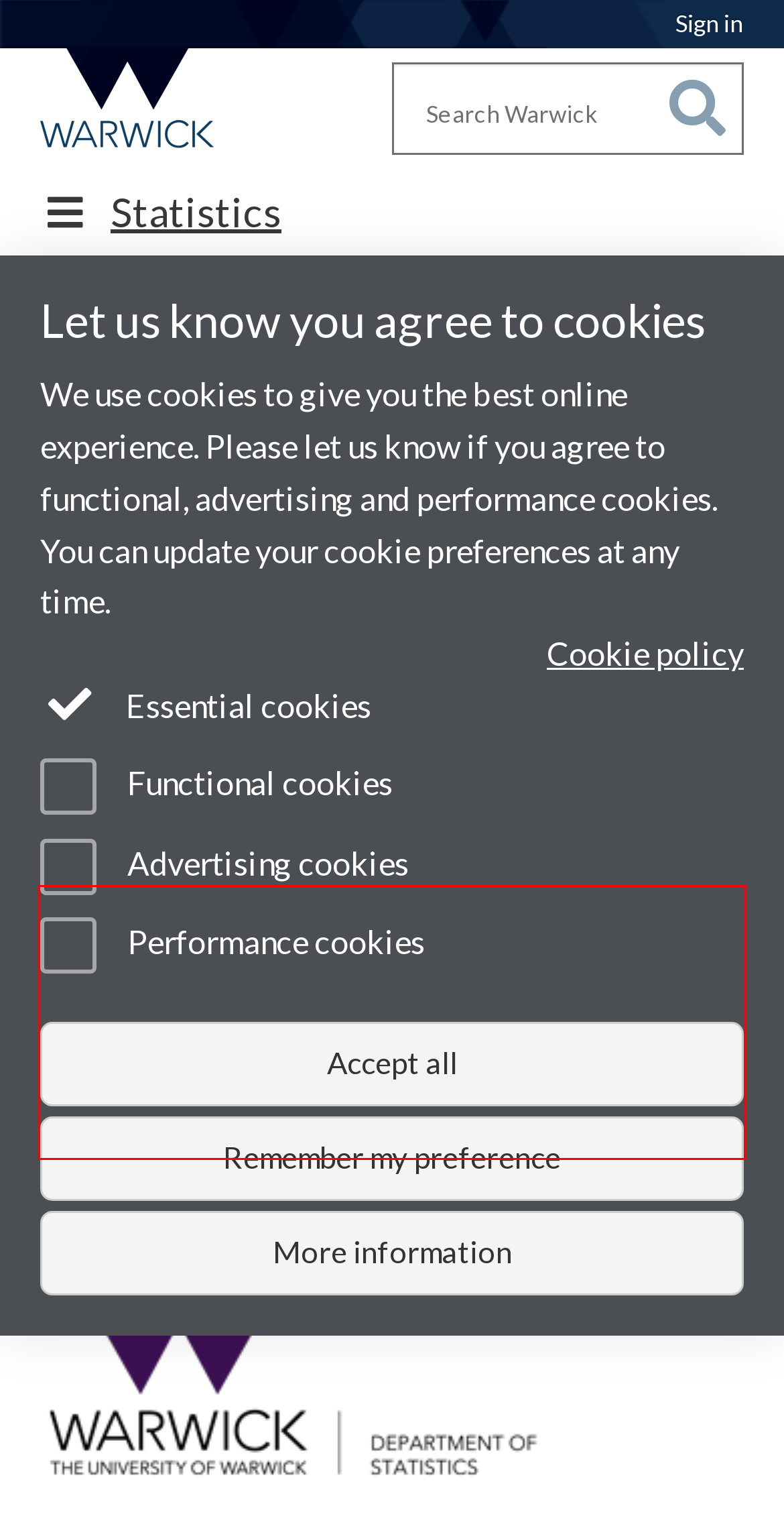You are looking at a screenshot of a webpage with a red rectangle bounding box. Use OCR to identify and extract the text content found inside this red bounding box.

If there is a yes against ASDS it means that you will be invited to take part in a series of lectures / seminars designed for Applied Statistics and Data Science projects on data handling and analysis e.g. data cleaning, exploratory analysis. You will work with Jane Hutton to finalise a project and finalise a supervisor.